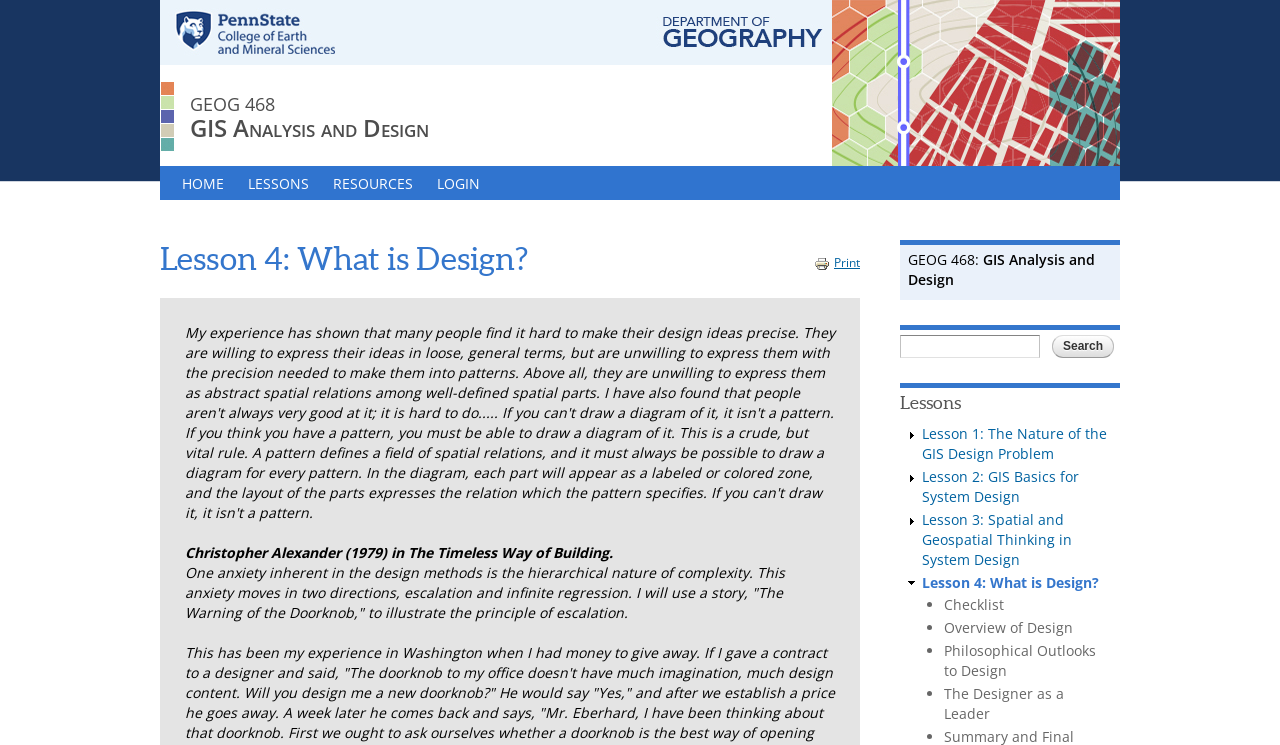Identify the webpage's primary heading and generate its text.

Lesson 4: What is Design?